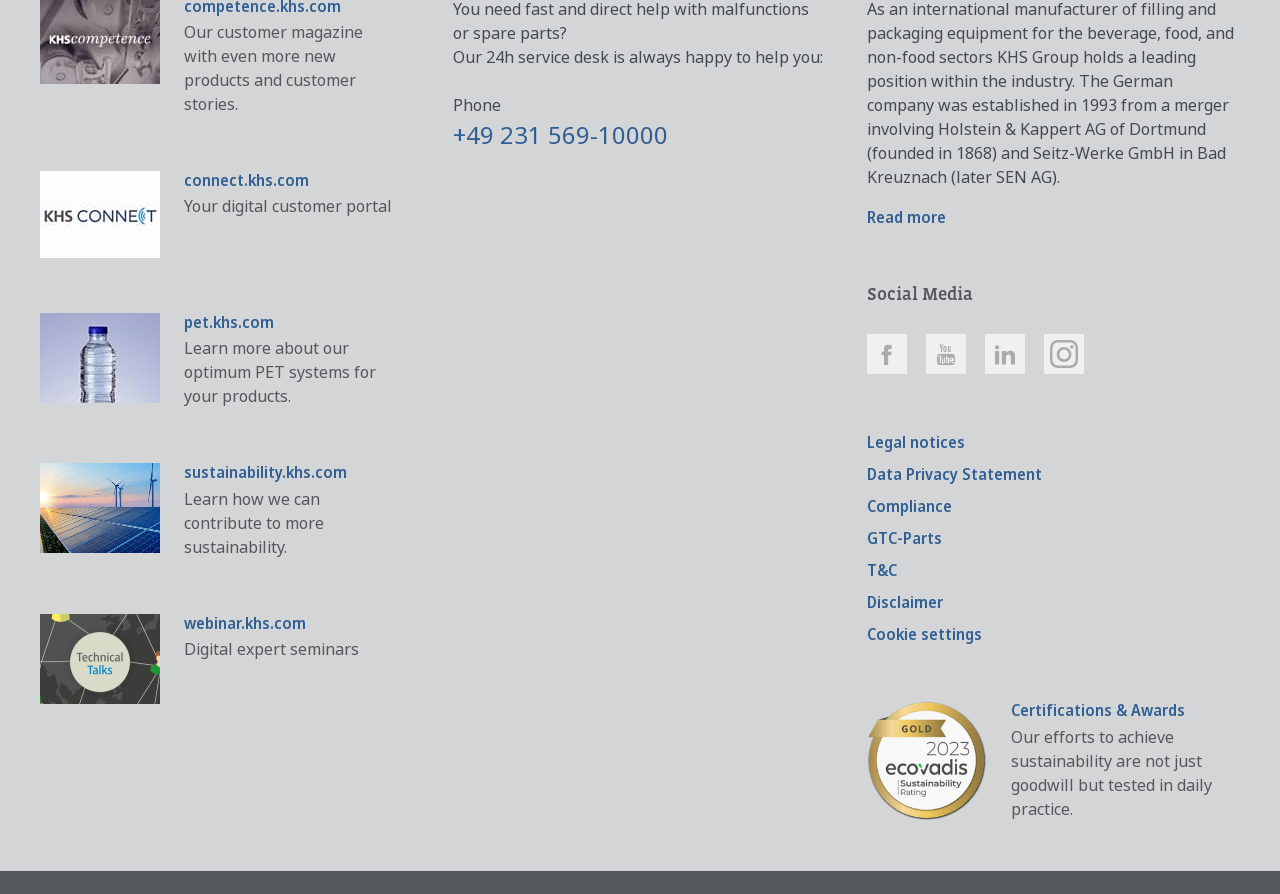Extract the bounding box coordinates for the UI element described as: "GTC-Parts".

[0.677, 0.589, 0.969, 0.616]